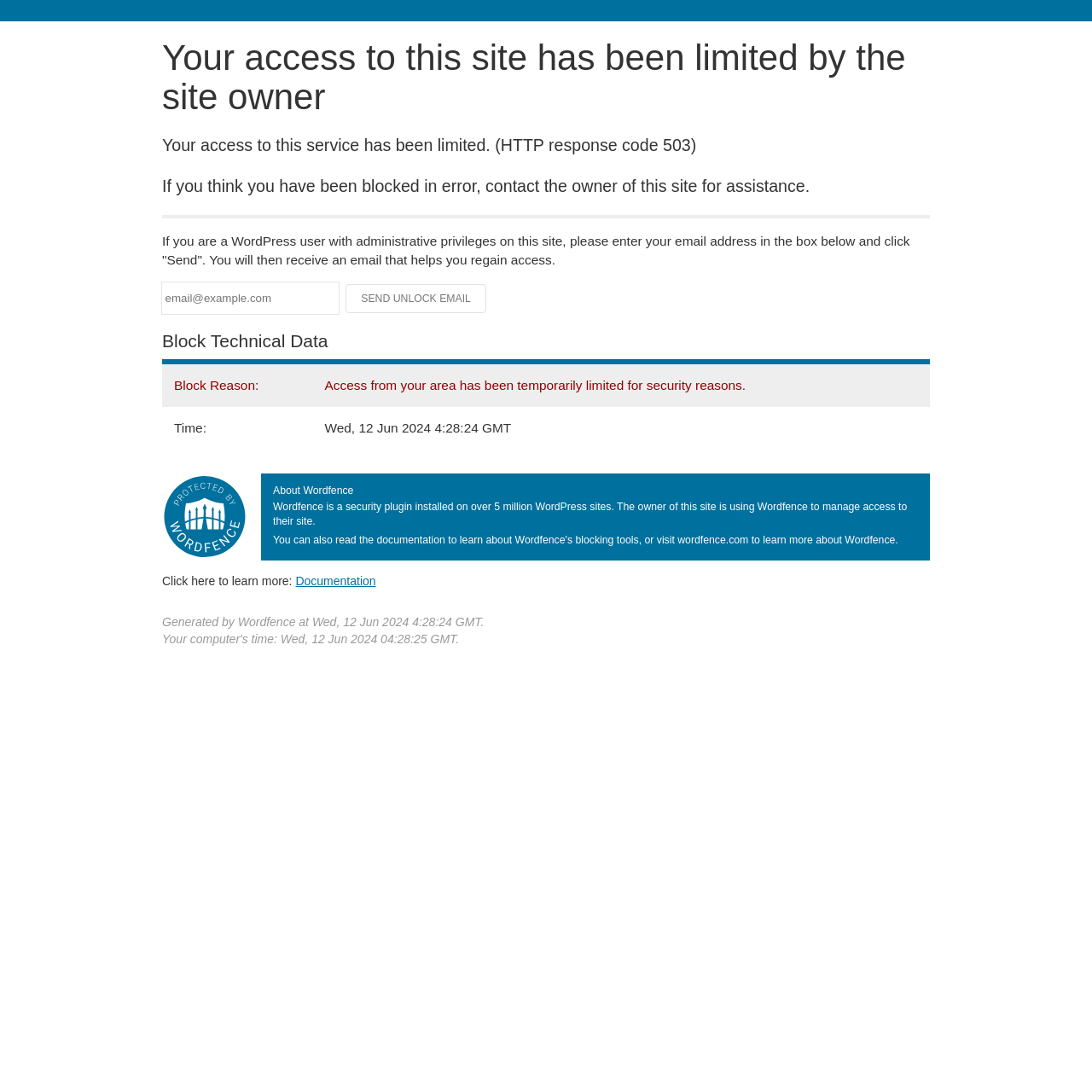Use the information in the screenshot to answer the question comprehensively: What is the reason for the site access limitation?

The reason for the site access limitation is mentioned in the table under 'Block Technical Data' section, where it says 'Access from your area has been temporarily limited for security reasons.'